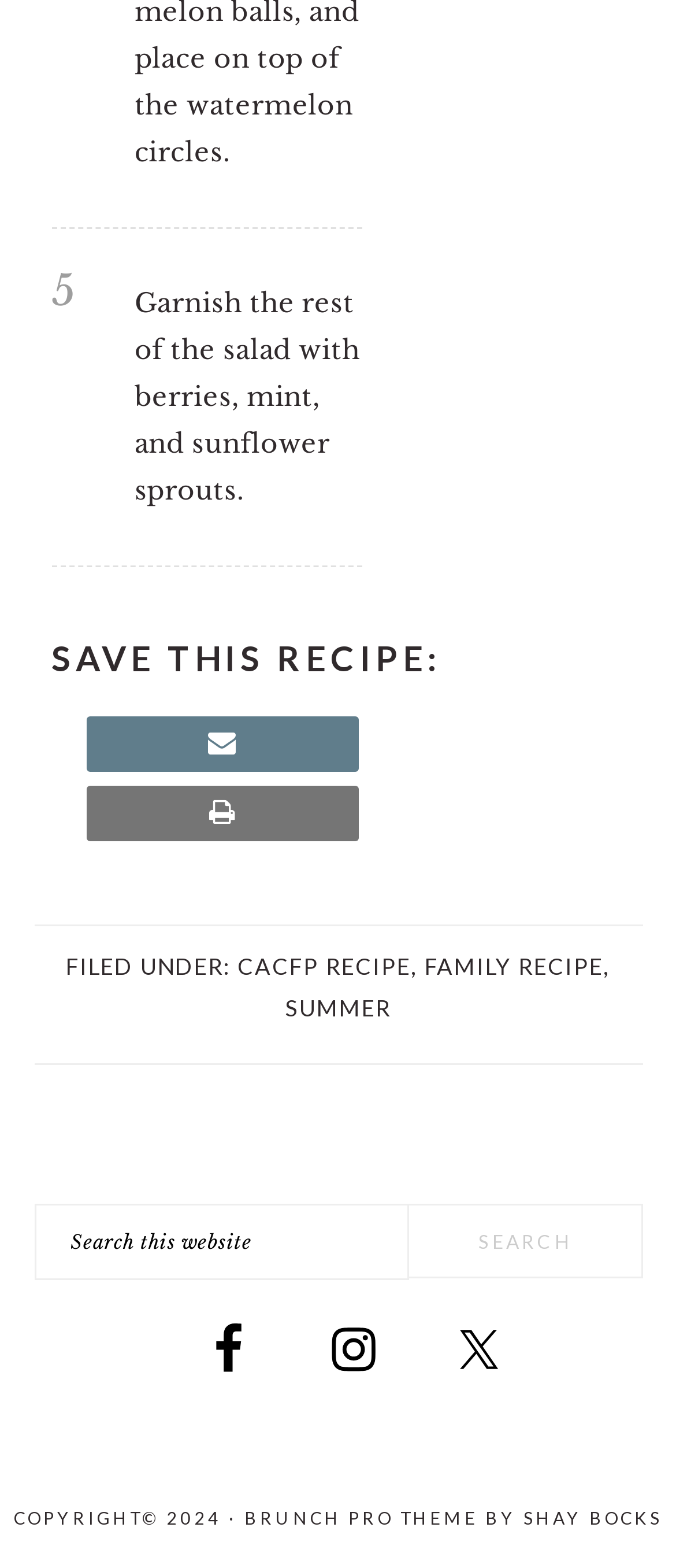Locate the bounding box coordinates of the element's region that should be clicked to carry out the following instruction: "view categories". The coordinates need to be four float numbers between 0 and 1, i.e., [left, top, right, bottom].

None